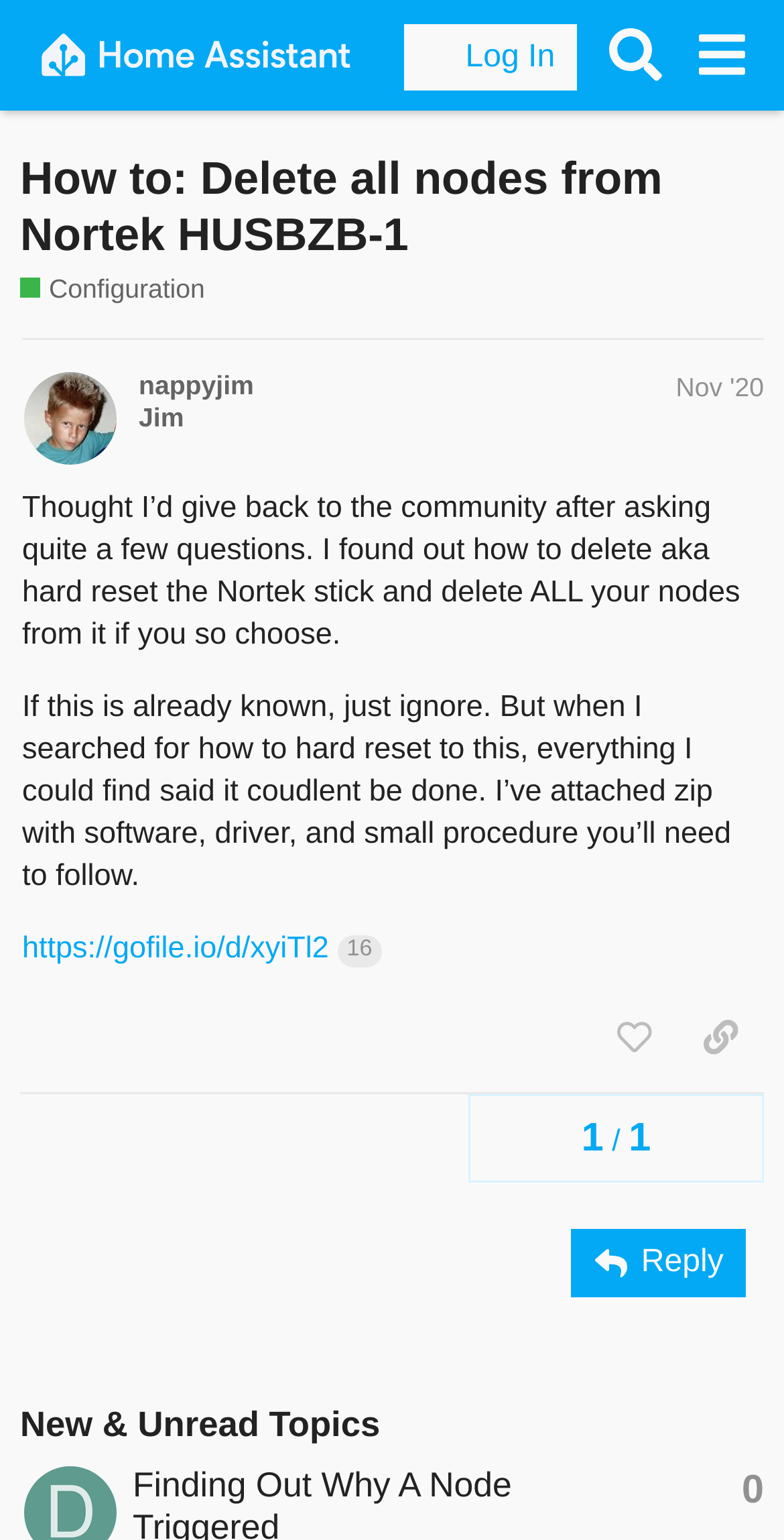Specify the bounding box coordinates of the area that needs to be clicked to achieve the following instruction: "Log in to the Home Assistant Community".

[0.516, 0.016, 0.736, 0.059]